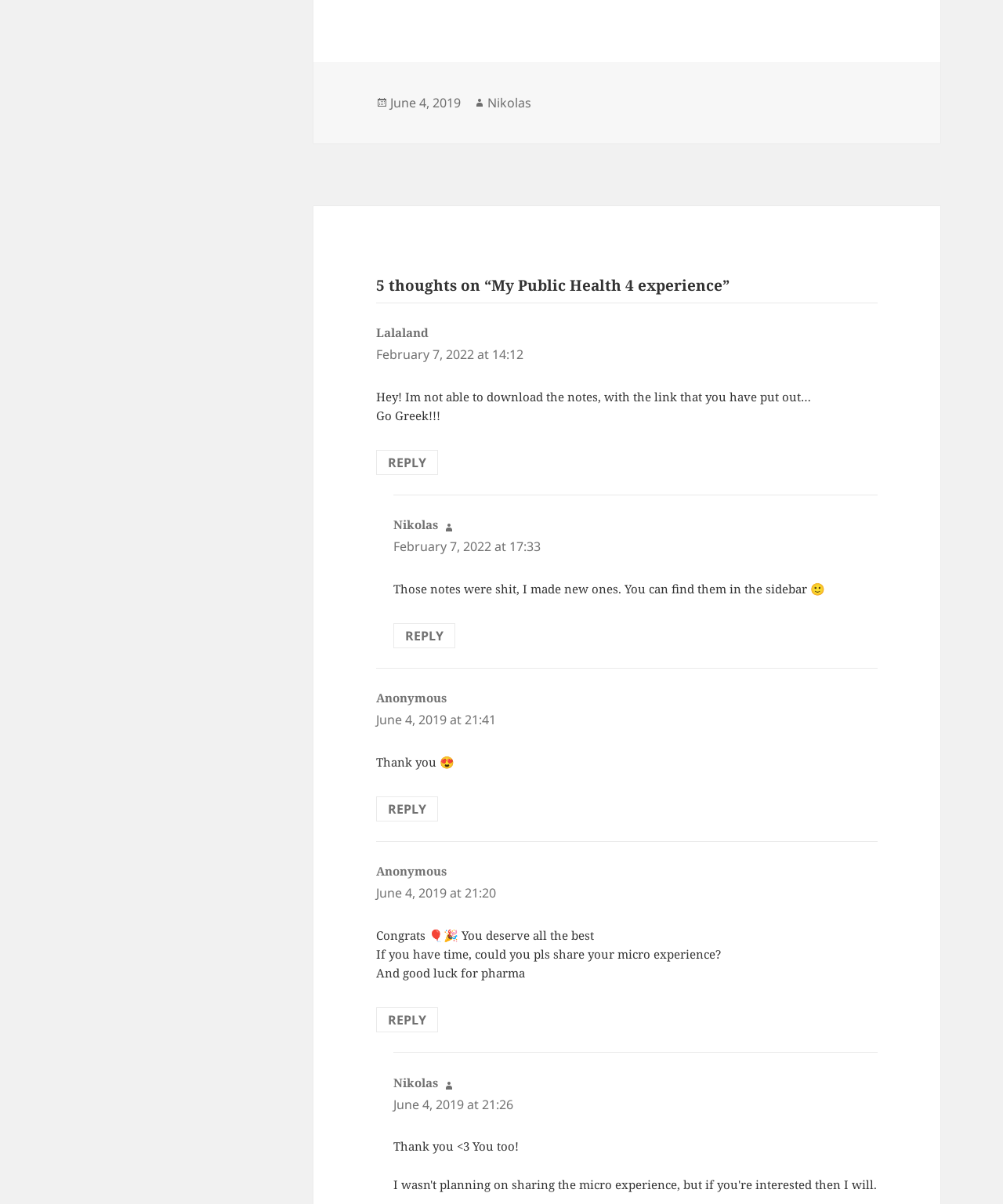Locate the bounding box of the UI element with the following description: "Reply".

[0.375, 0.661, 0.437, 0.682]